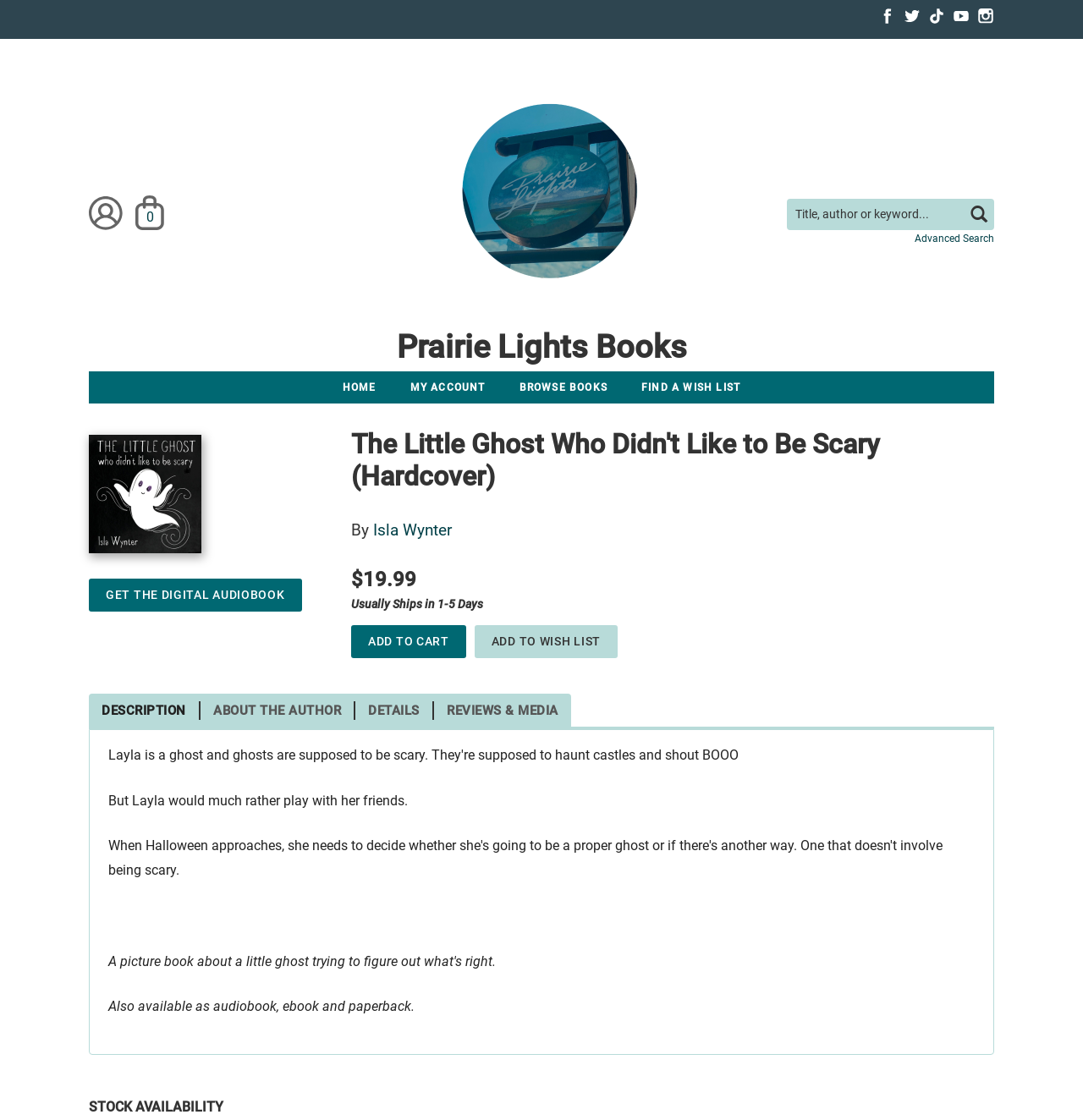Locate the bounding box coordinates of the element that needs to be clicked to carry out the instruction: "Search for a book". The coordinates should be given as four float numbers ranging from 0 to 1, i.e., [left, top, right, bottom].

[0.727, 0.178, 0.918, 0.206]